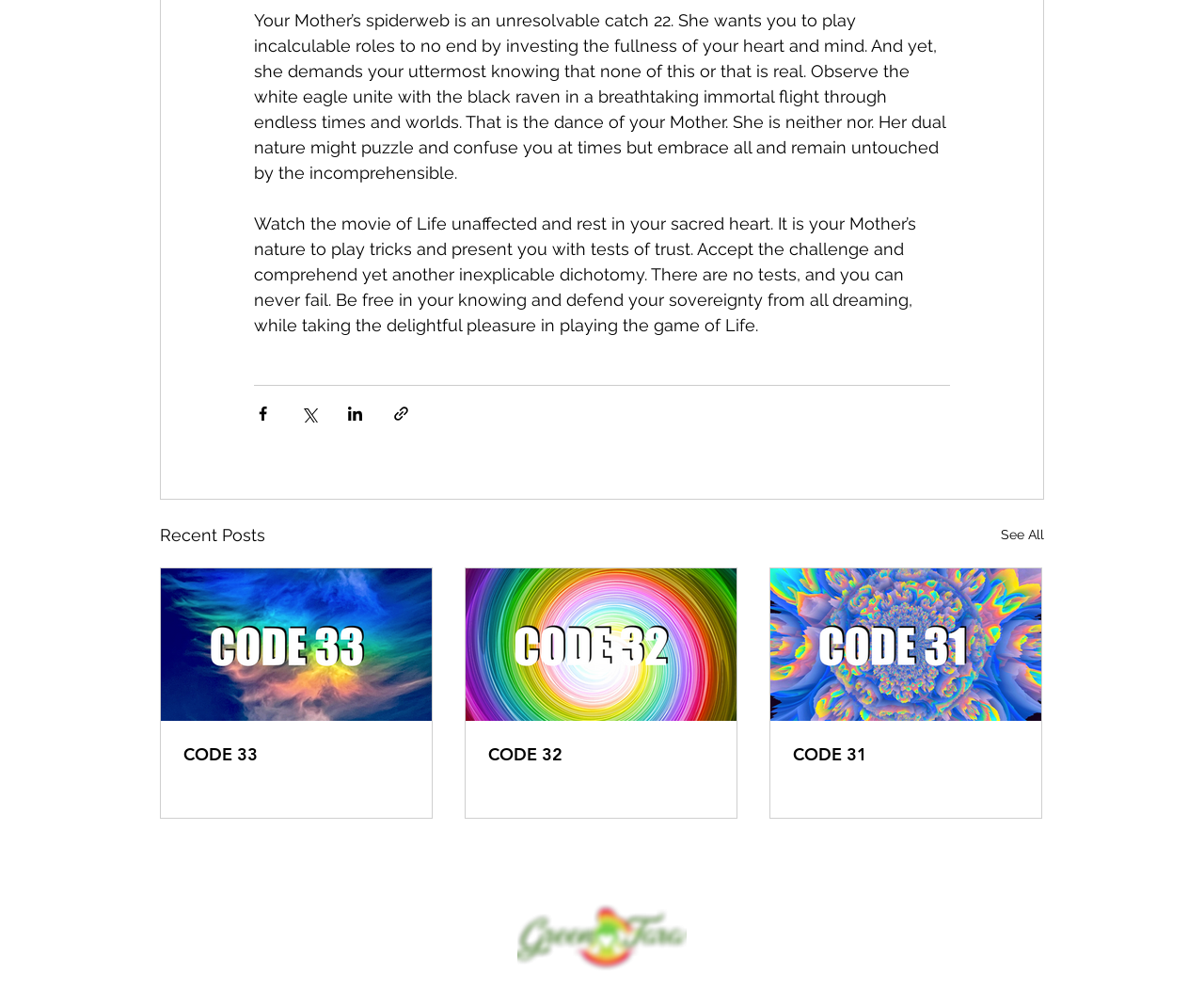What is the theme of the text at the top?
Using the image provided, answer with just one word or phrase.

Mother's nature